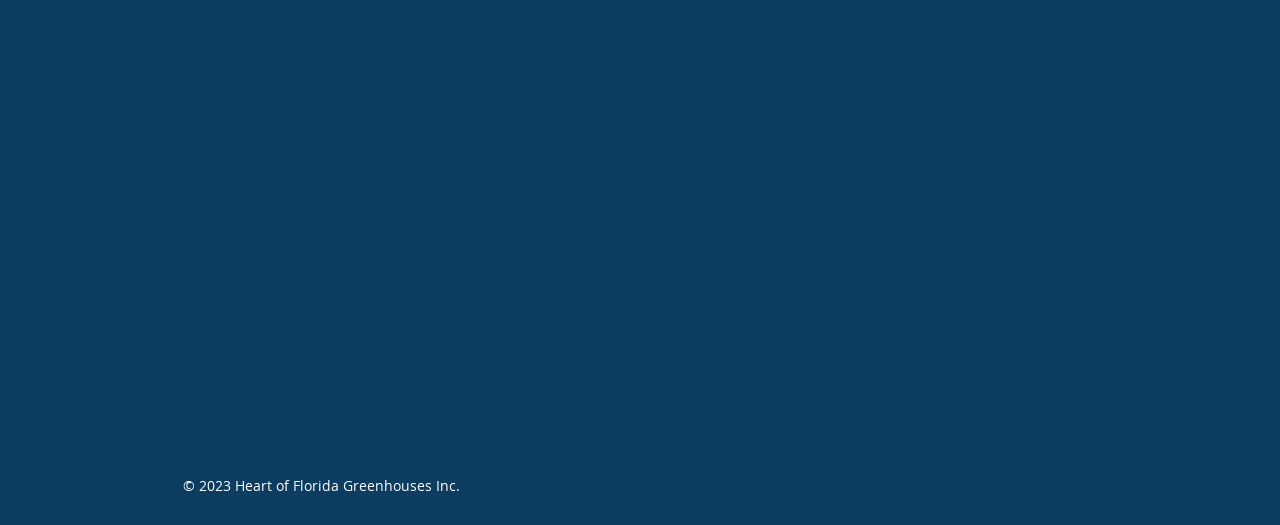Answer in one word or a short phrase: 
What is the purpose of the checkbox?

To agree to terms and conditions